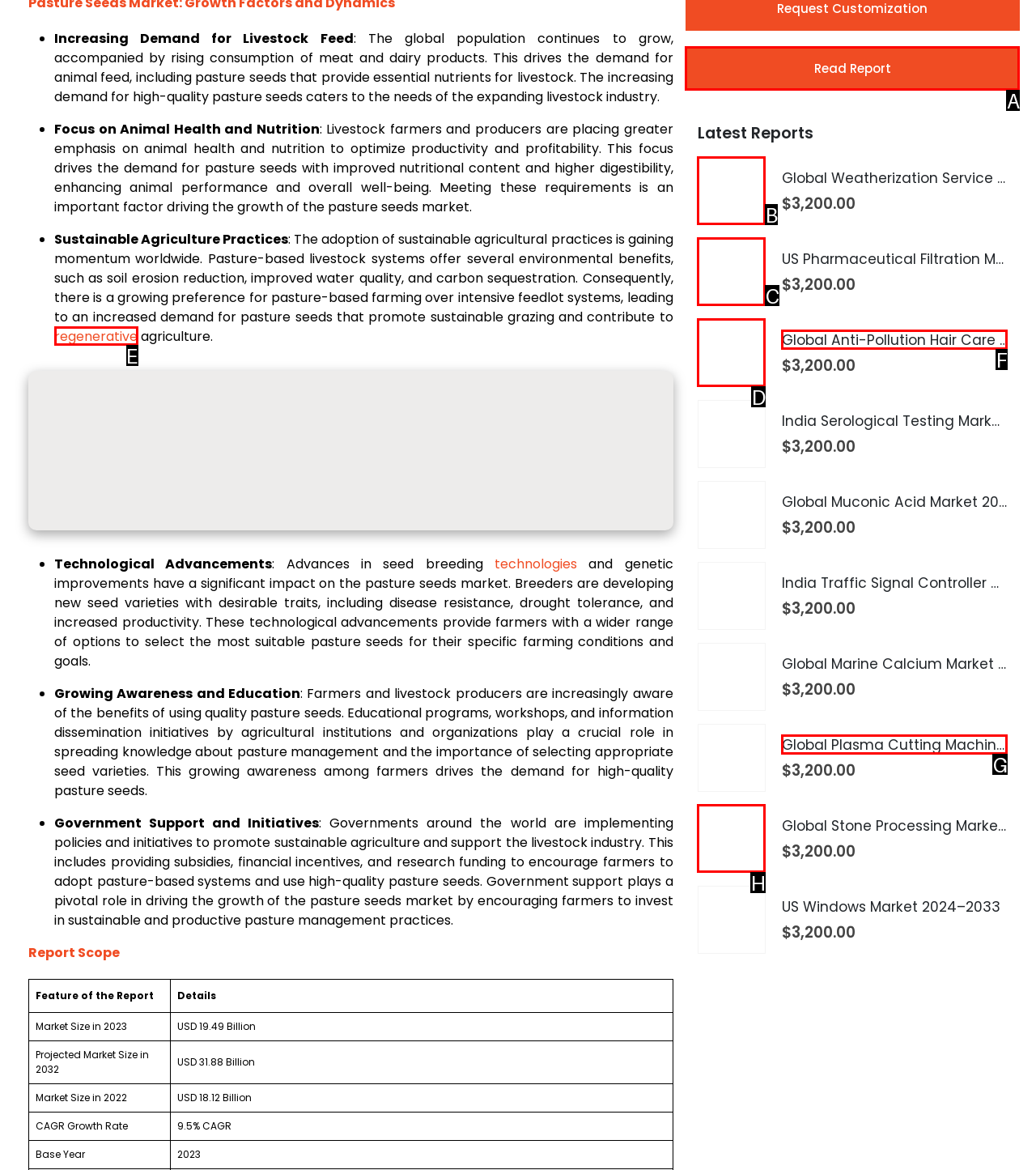Determine which UI element matches this description: Read Report
Reply with the appropriate option's letter.

A